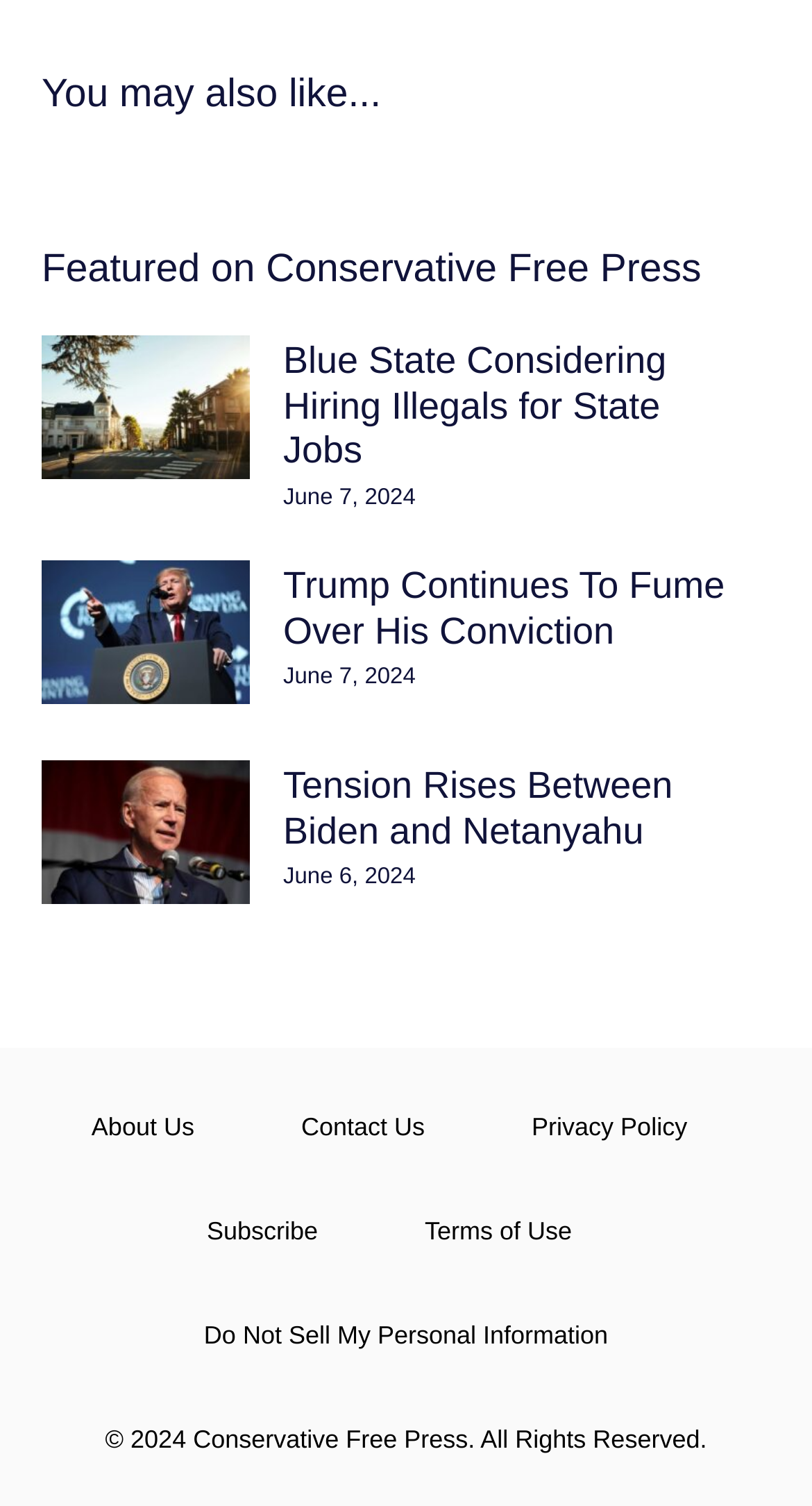What is the copyright year mentioned at the bottom of the webpage?
Refer to the screenshot and respond with a concise word or phrase.

2024